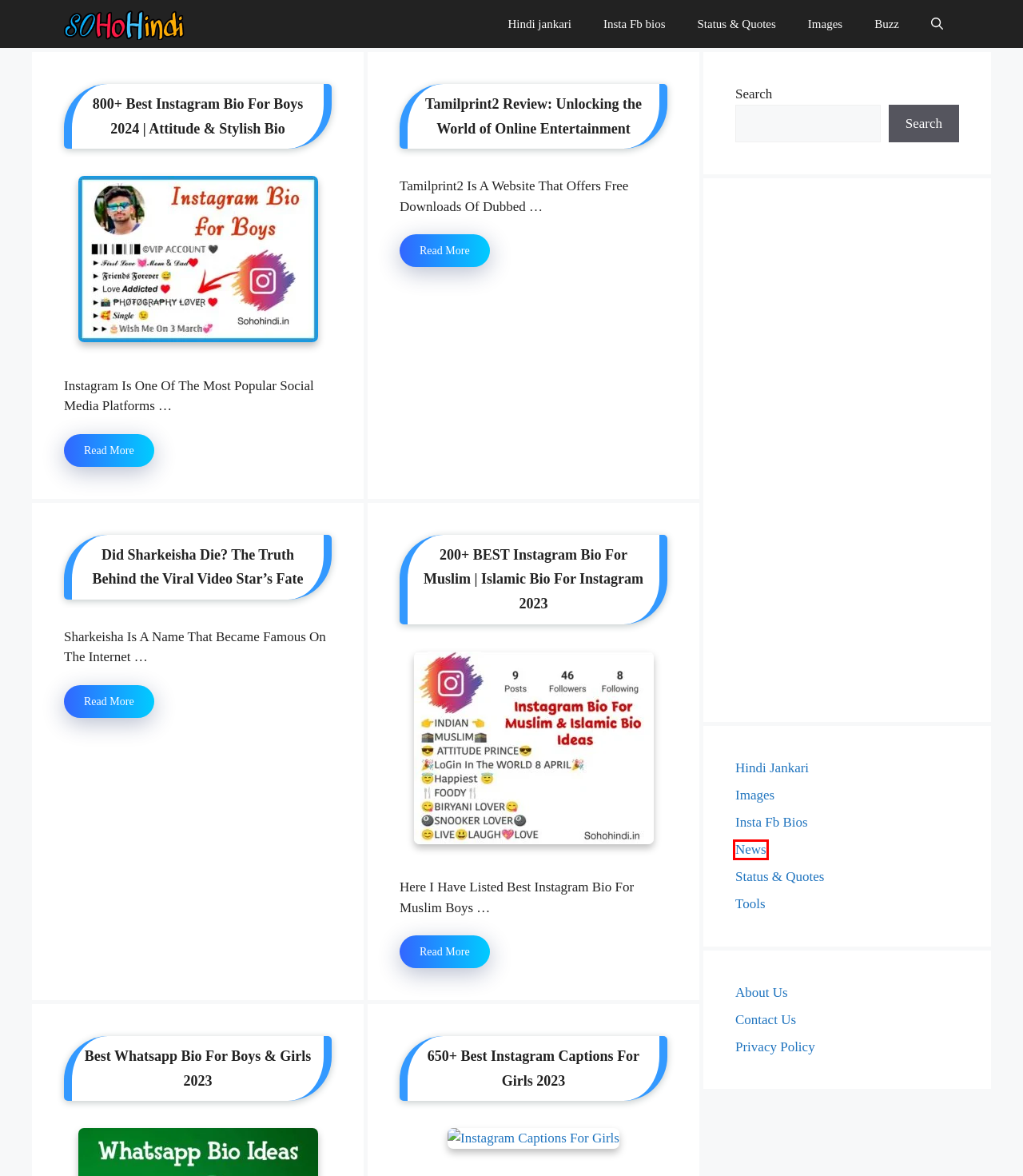Provided is a screenshot of a webpage with a red bounding box around an element. Select the most accurate webpage description for the page that appears after clicking the highlighted element. Here are the candidates:
A. Insta Fb Bios - Sohohindi.in
B. 650+ Best Instagram Captions For Girls 2023 - Sohohindi.in
C. 800+ Best Instagram Bio For Boys 2024 | Attitude & Stylish Bio - Sohohindi.in
D. Contact Us - Sohohindi.in
E. Tools - Sohohindi.in
F. Images - Sohohindi.in
G. News - Sohohindi.in
H. Tamilprint2 Review: Unlocking The World Of Online Entertainment - Sohohindi.in

G